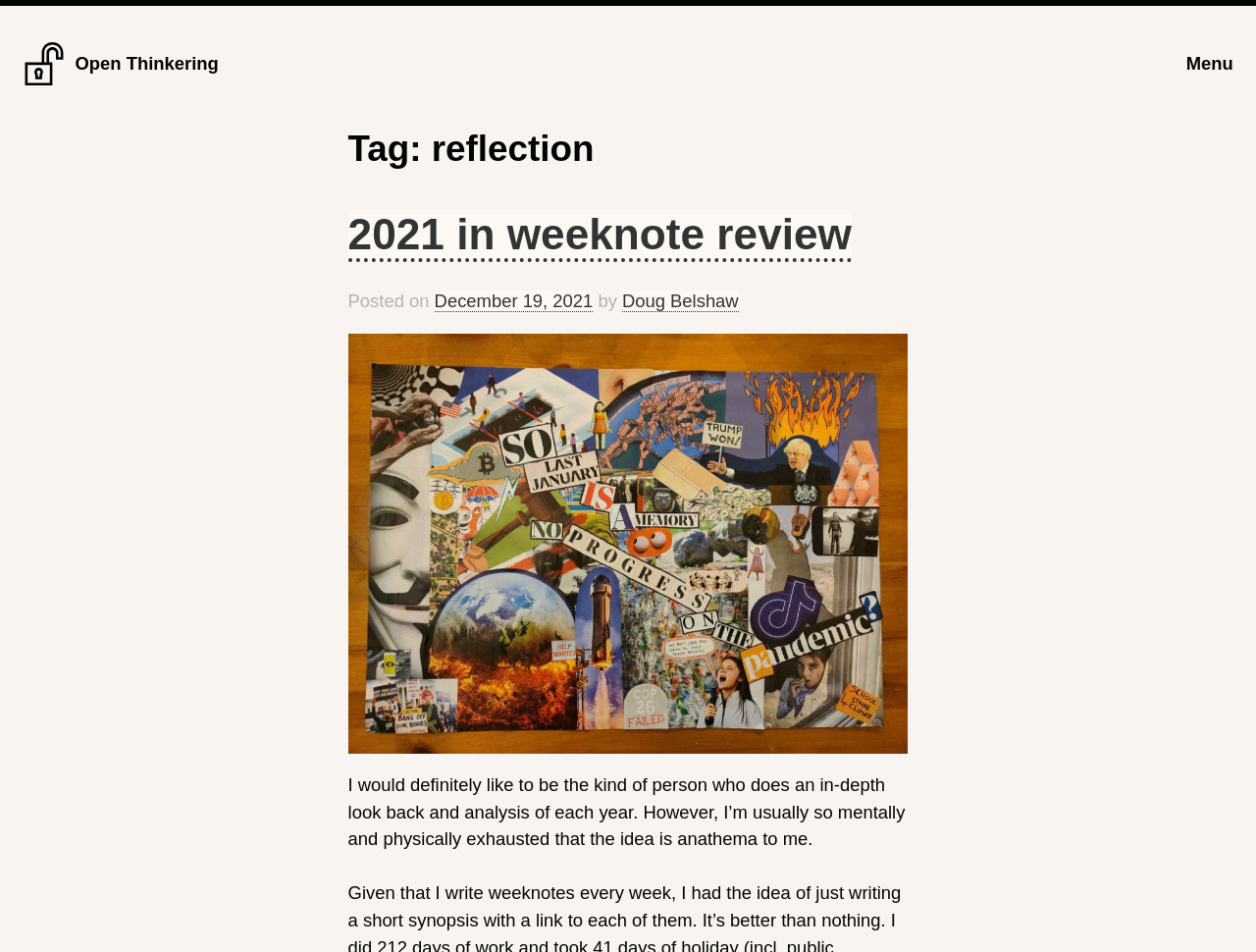Given the description of a UI element: "Home", identify the bounding box coordinates of the matching element in the webpage screenshot.

[0.018, 0.072, 0.053, 0.094]